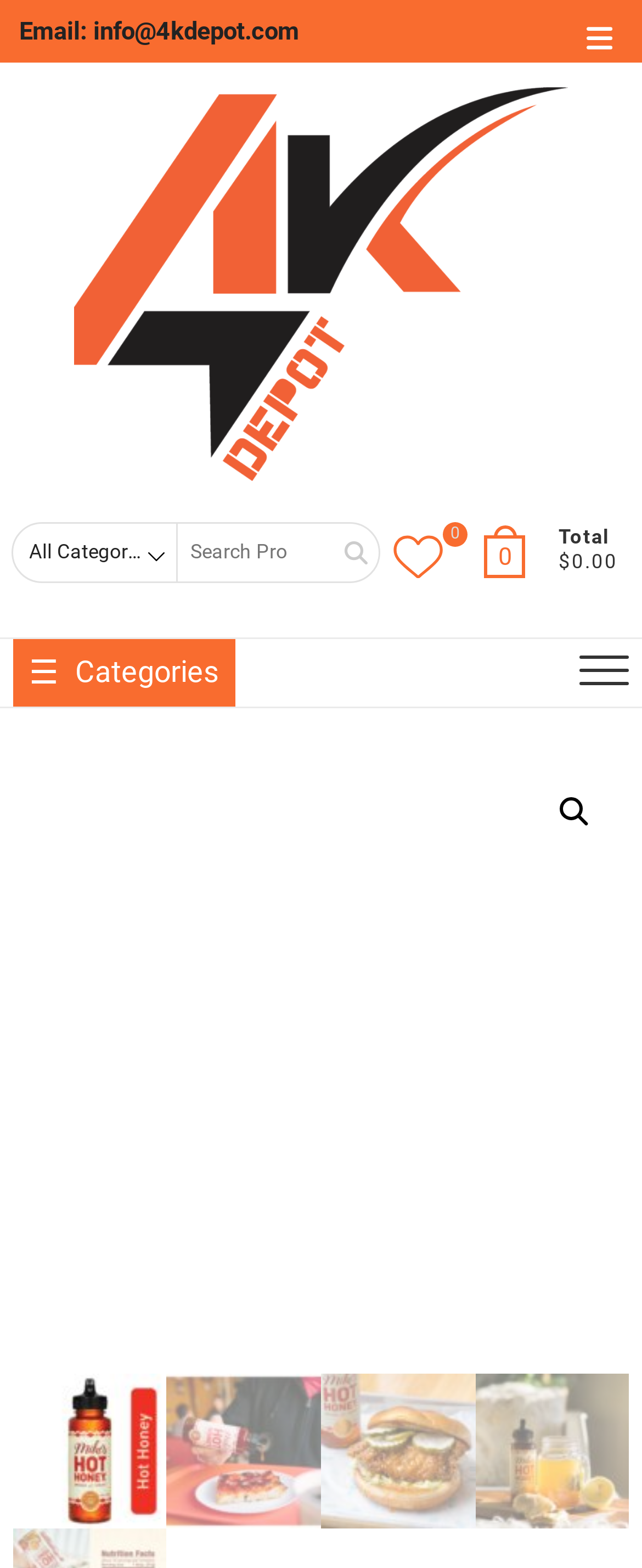What is the total cost?
Look at the screenshot and provide an in-depth answer.

I found the total cost by looking at the static text element with the text '$0.00' located near the bottom of the page, next to the text 'Total'.